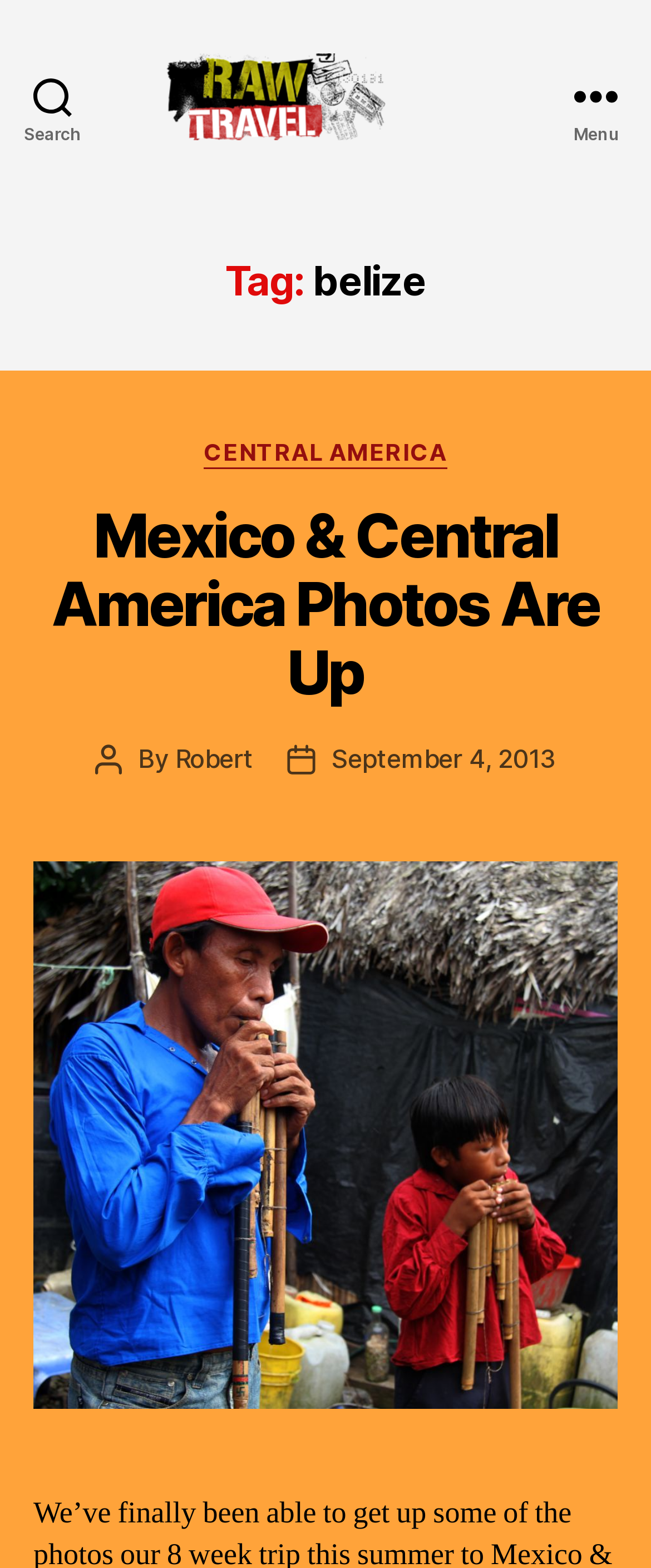Based on the image, give a detailed response to the question: How many links are there in the header section?

I counted the number of links in the header section by looking at the elements with the 'link' type, and I found two links: 'Raw Travel TV Blog' and 'CENTRAL AMERICA'.